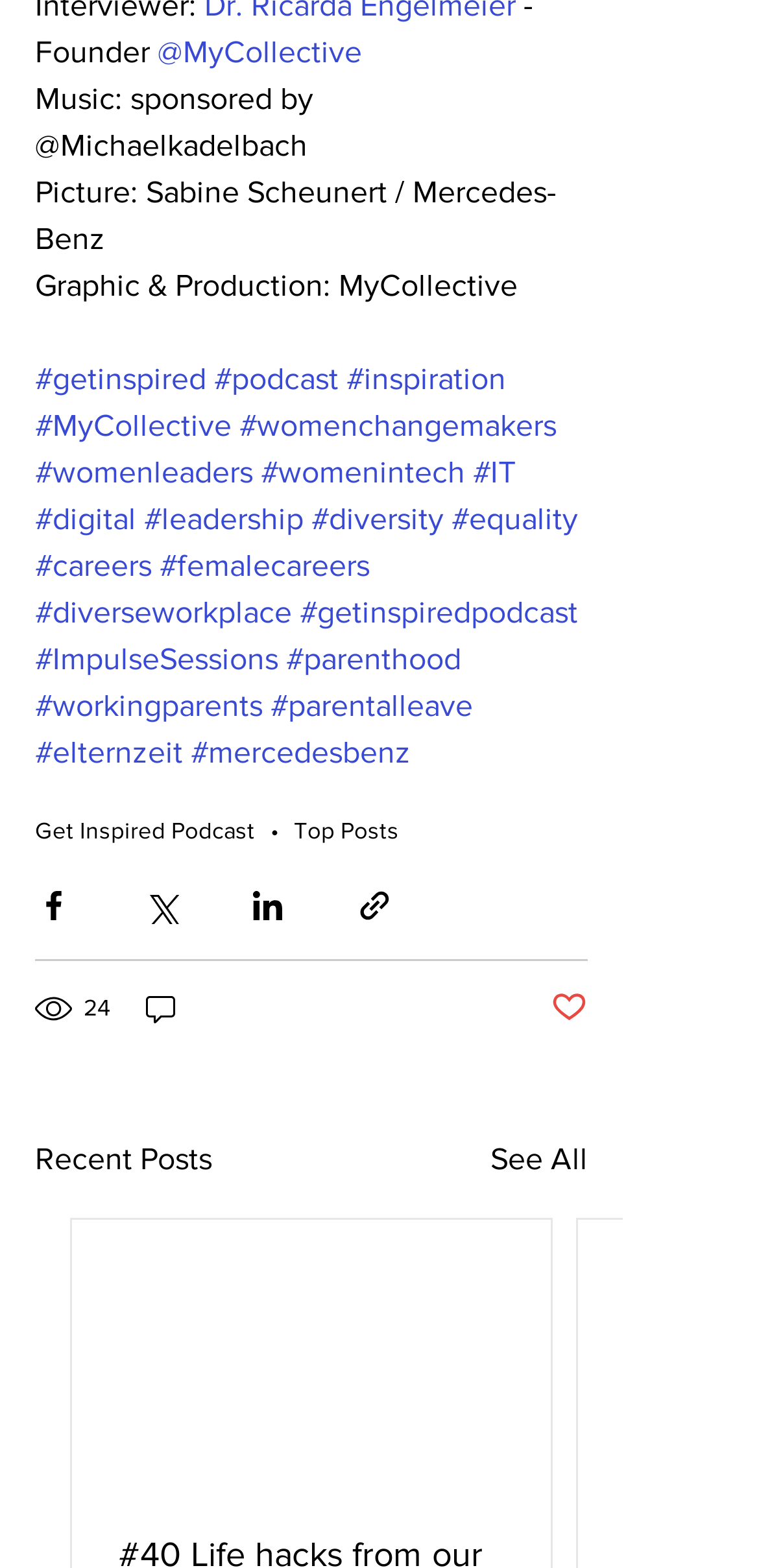Specify the bounding box coordinates of the region I need to click to perform the following instruction: "Click on the 'Get Inspired Podcast' link". The coordinates must be four float numbers in the range of 0 to 1, i.e., [left, top, right, bottom].

[0.046, 0.521, 0.336, 0.538]